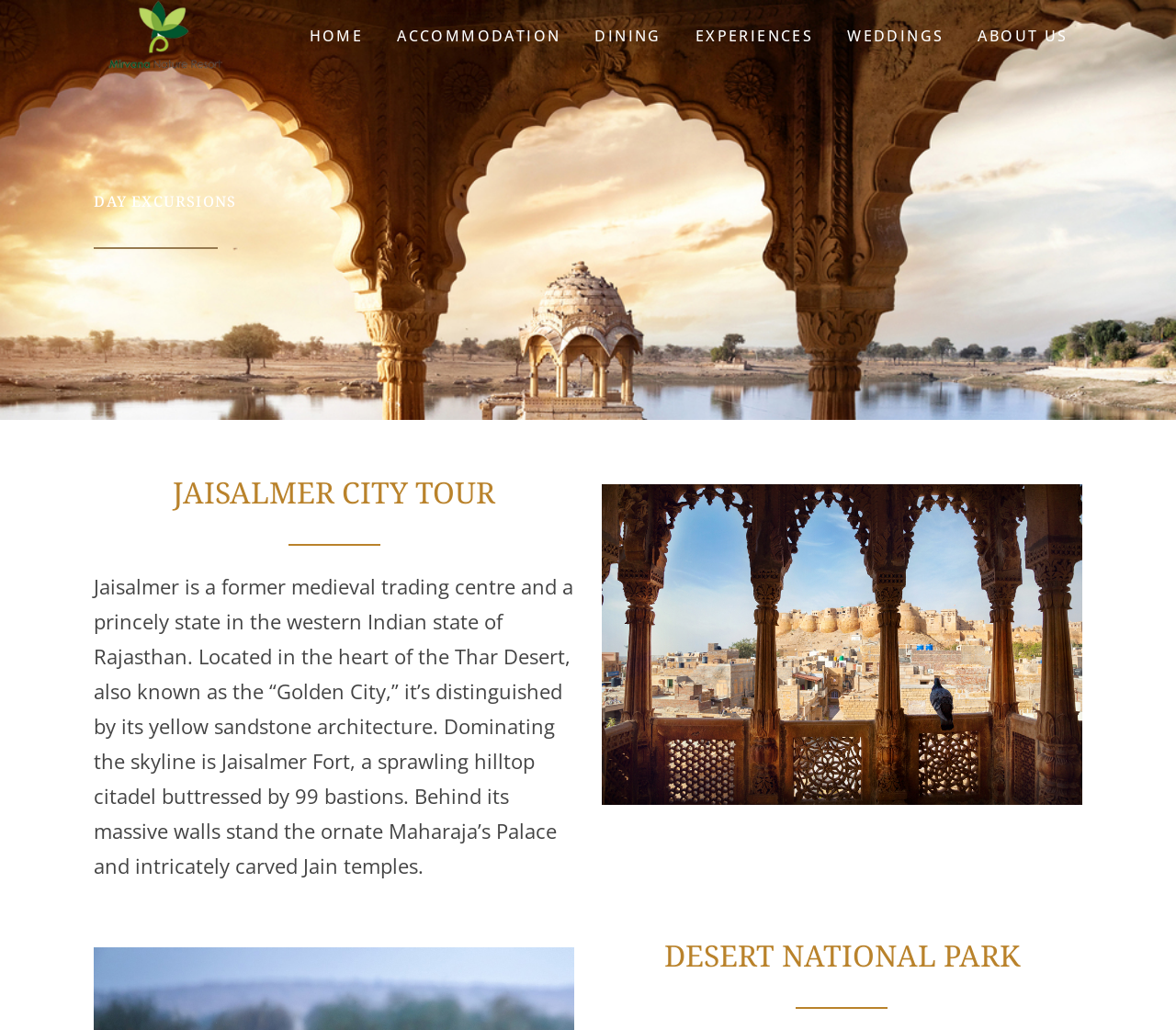Identify the bounding box coordinates of the clickable section necessary to follow the following instruction: "View Jaisalmer City Tour". The coordinates should be presented as four float numbers from 0 to 1, i.e., [left, top, right, bottom].

[0.08, 0.459, 0.488, 0.525]